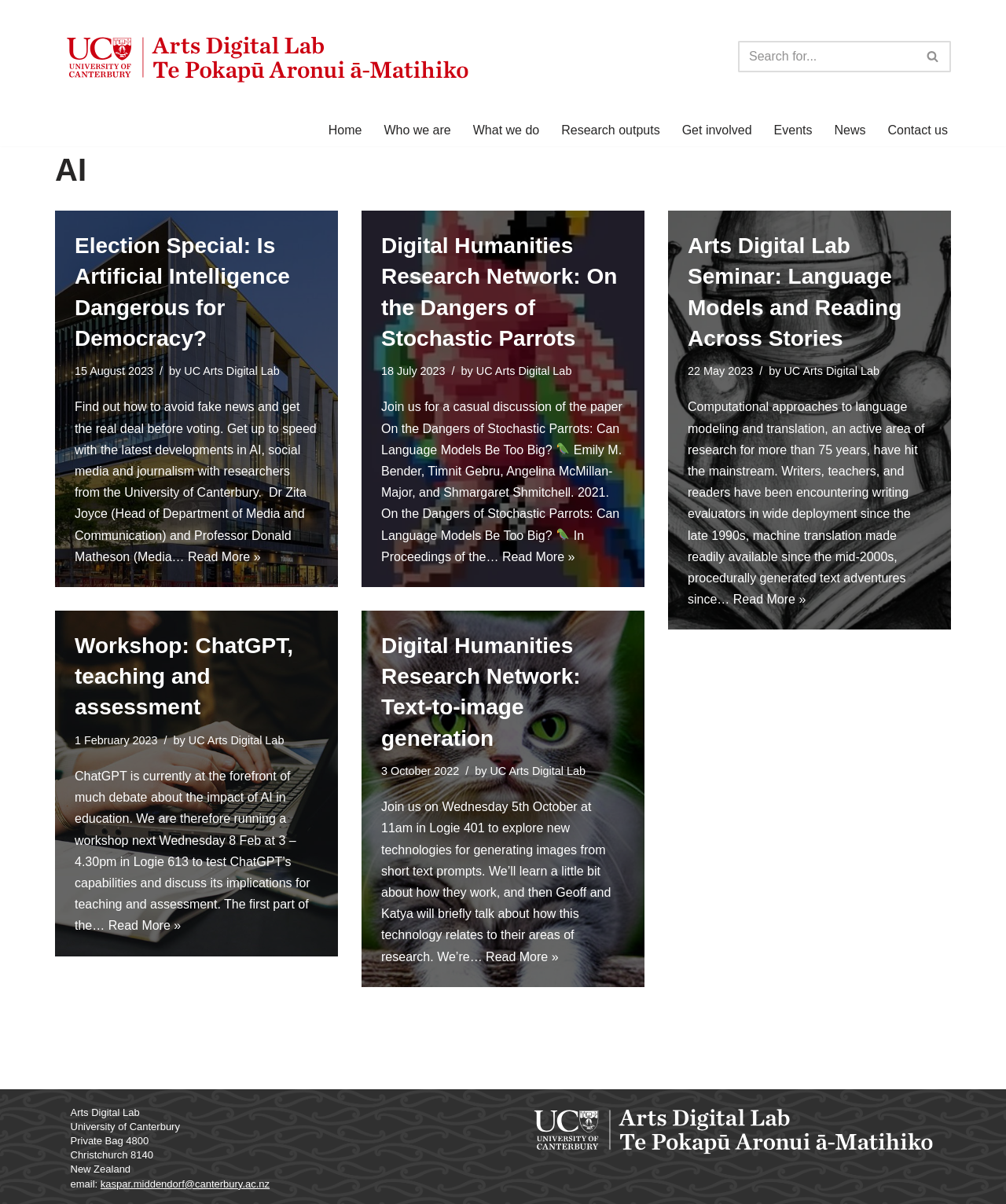Can you provide the bounding box coordinates for the element that should be clicked to implement the instruction: "Search for something"?

[0.734, 0.034, 0.945, 0.06]